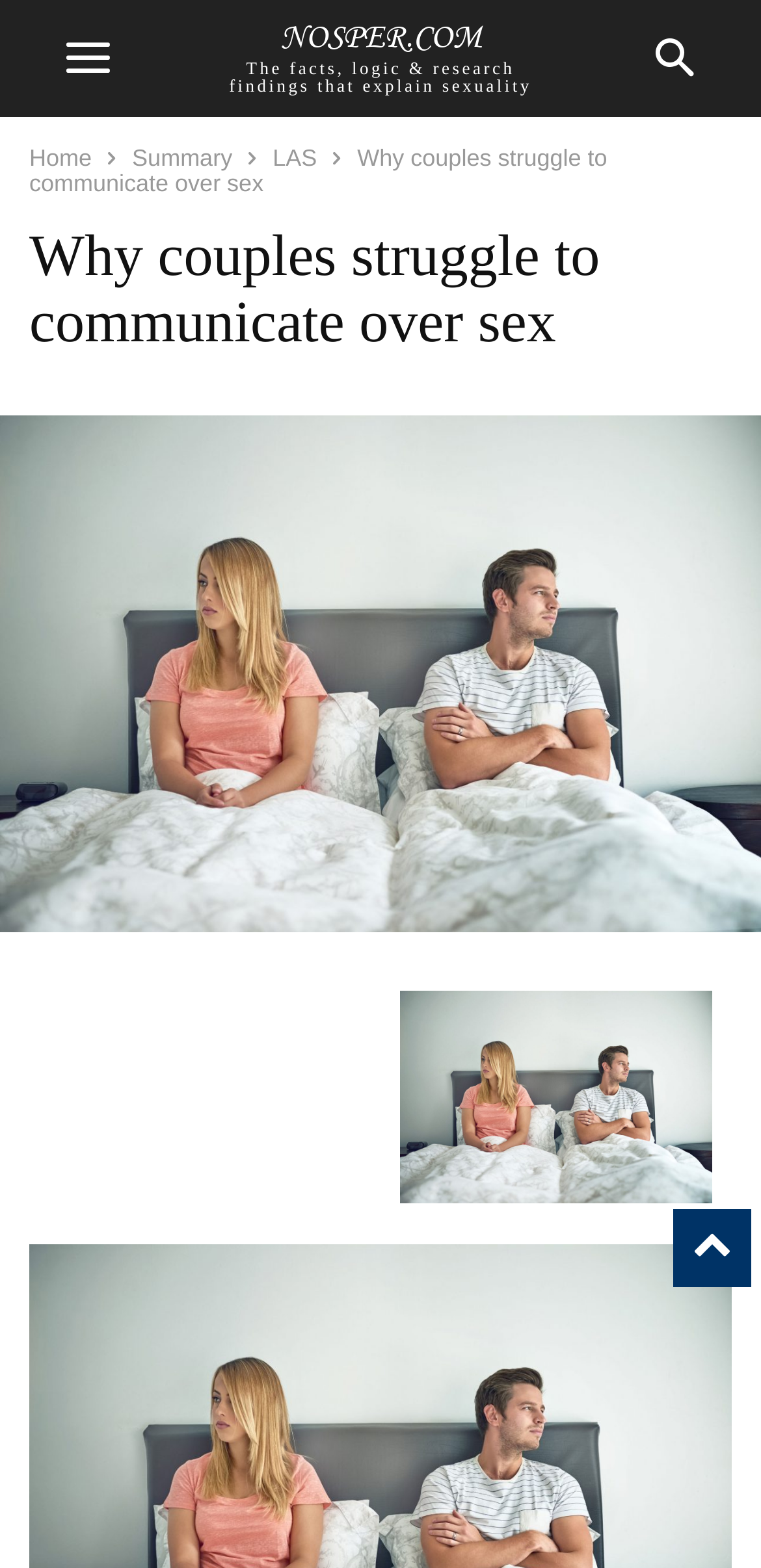Please identify the bounding box coordinates of the element that needs to be clicked to execute the following command: "go to home page". Provide the bounding box using four float numbers between 0 and 1, formatted as [left, top, right, bottom].

[0.038, 0.092, 0.121, 0.109]